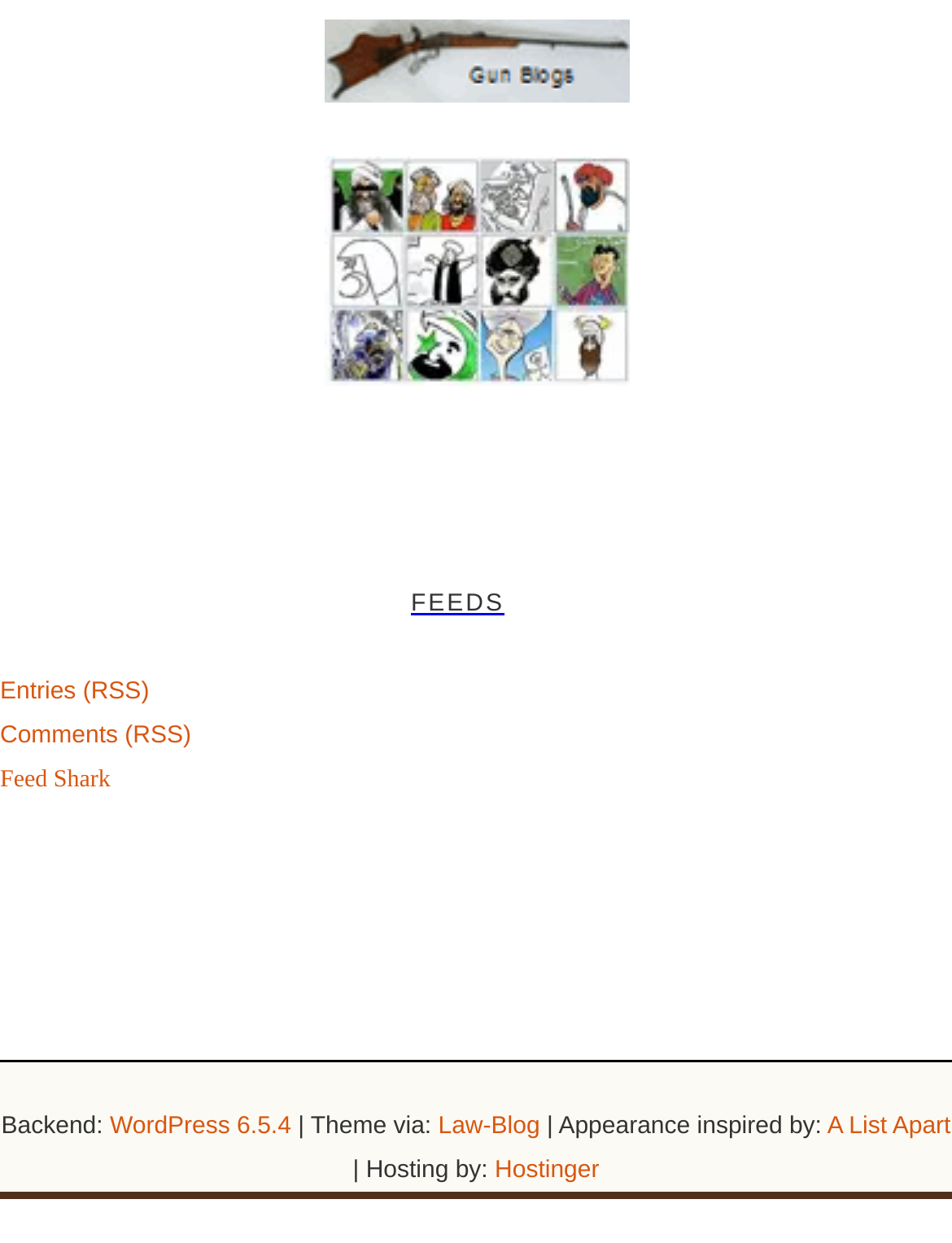Please identify the bounding box coordinates of the element's region that should be clicked to execute the following instruction: "Click on the 'Sustainability: Epsilon Group Achieves Zero Liquid Discharge and 90% Reduction in Greenhouse Gas Emissions' link". The bounding box coordinates must be four float numbers between 0 and 1, i.e., [left, top, right, bottom].

None